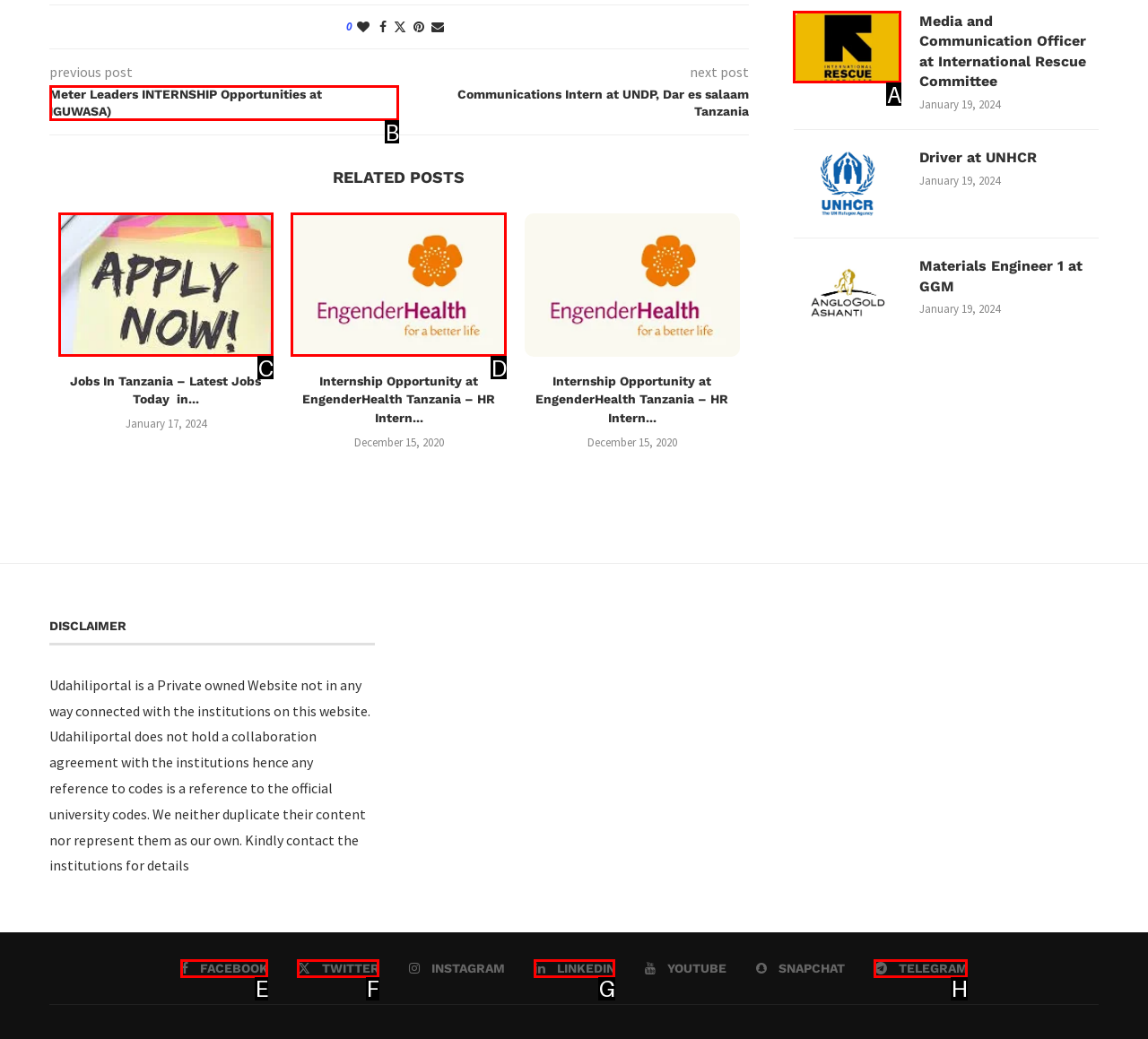Determine the letter of the UI element that you need to click to perform the task: Click on 'Media and Communication Officer at International Rescue Committee'.
Provide your answer with the appropriate option's letter.

A